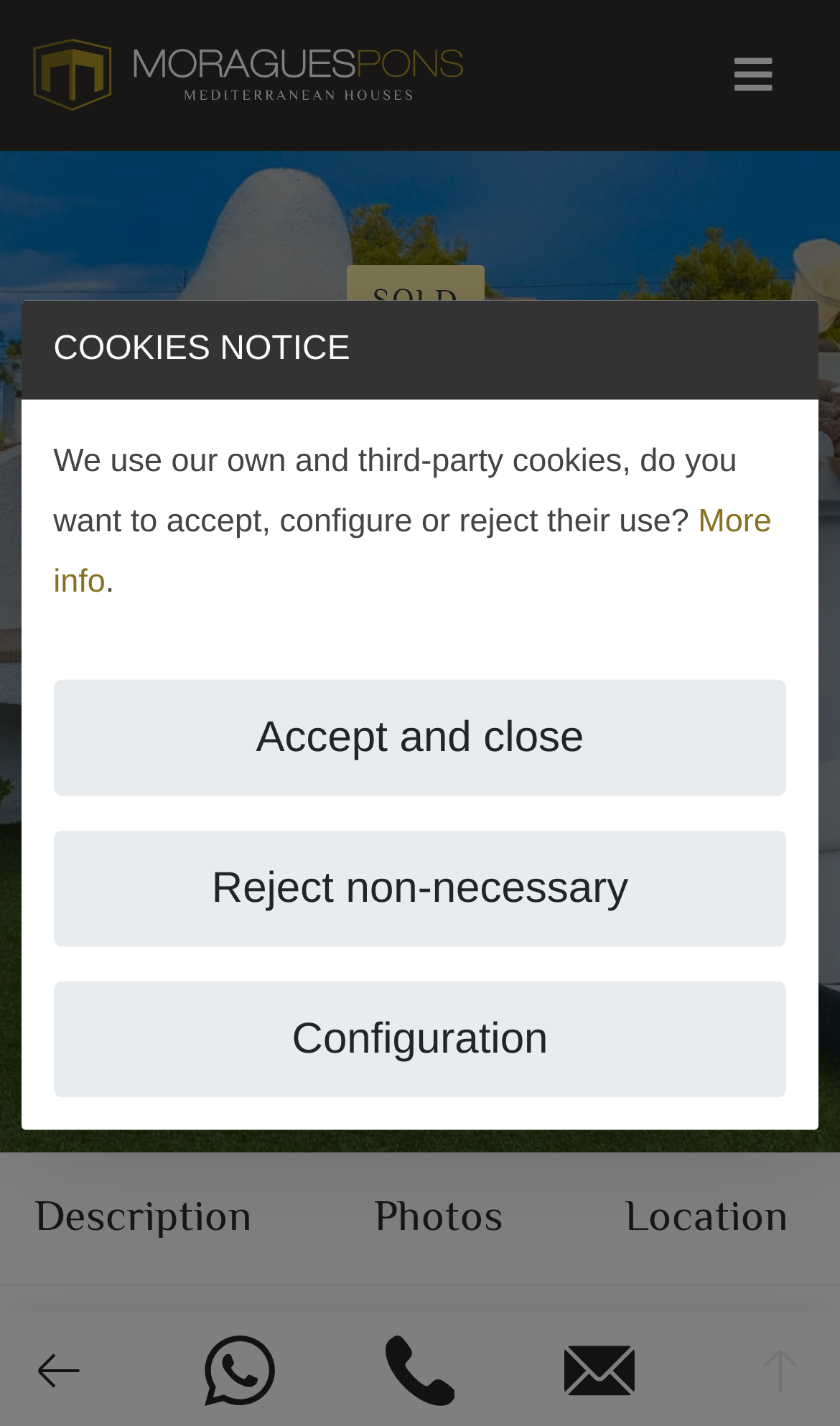Calculate the bounding box coordinates for the UI element based on the following description: "aria-label="Main Menu" title="Main Menu"". Ensure the coordinates are four float numbers between 0 and 1, i.e., [left, top, right, bottom].

[0.833, 0.012, 0.962, 0.094]